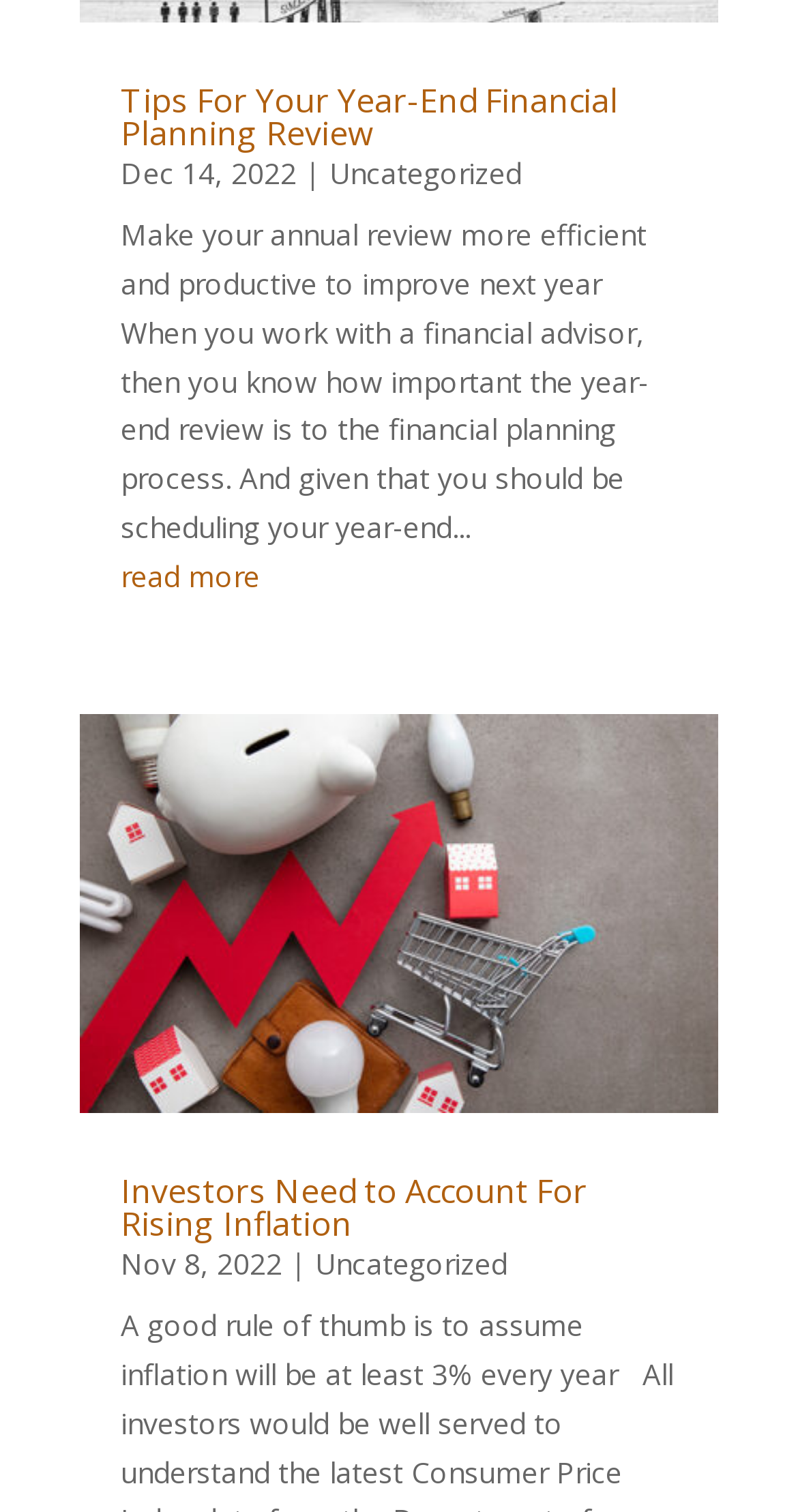How many links are in the first article?
Deliver a detailed and extensive answer to the question.

I counted the number of links in the first article and found two links: 'Tips For Your Year-End Financial Planning Review' and 'read more'.